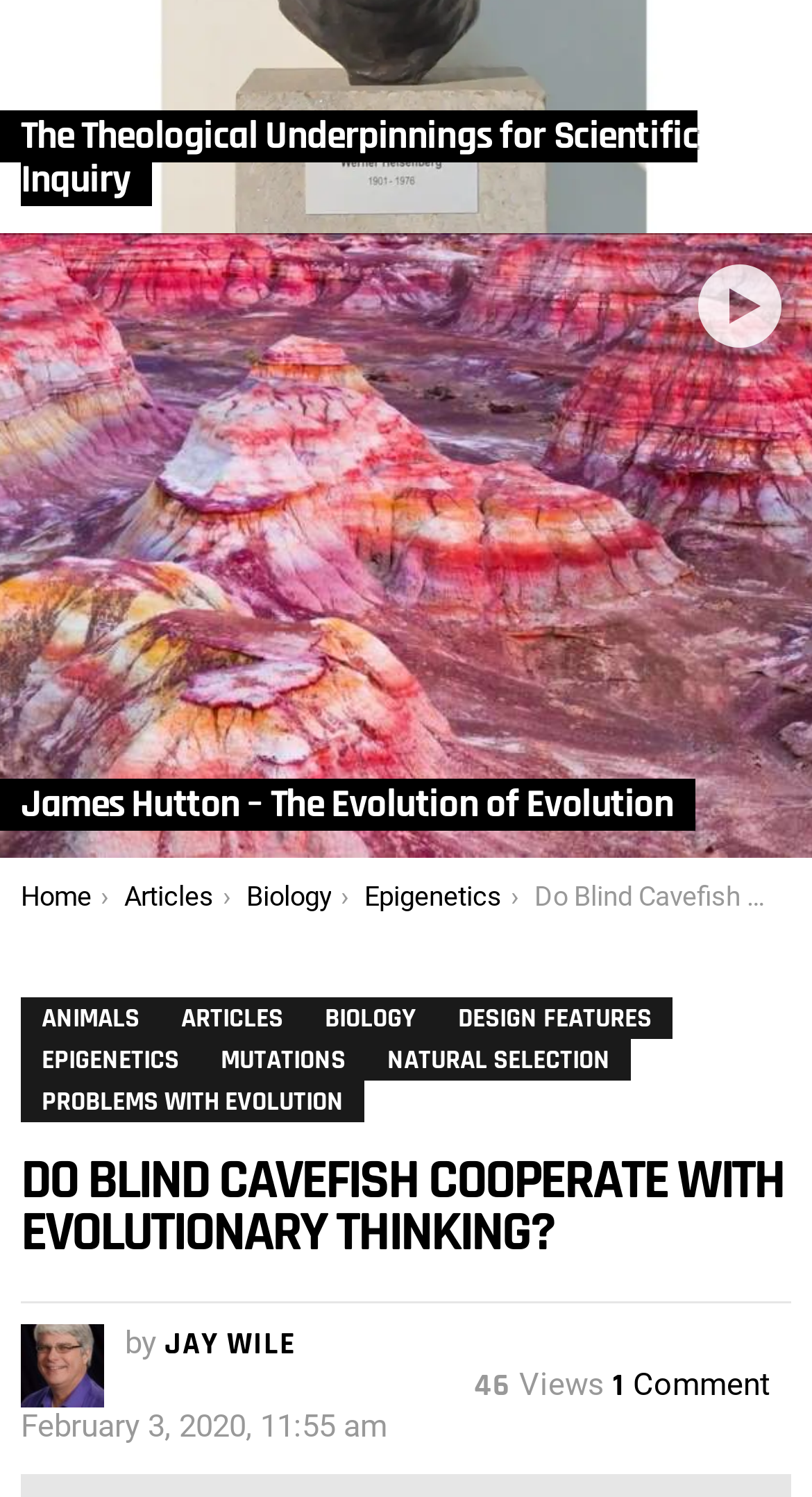Use a single word or phrase to answer the following:
Who wrote the article 'DO BLIND CAVEFISH COOPERATE WITH EVOLUTIONARY THINKING?'?

Dr. Jay Wile